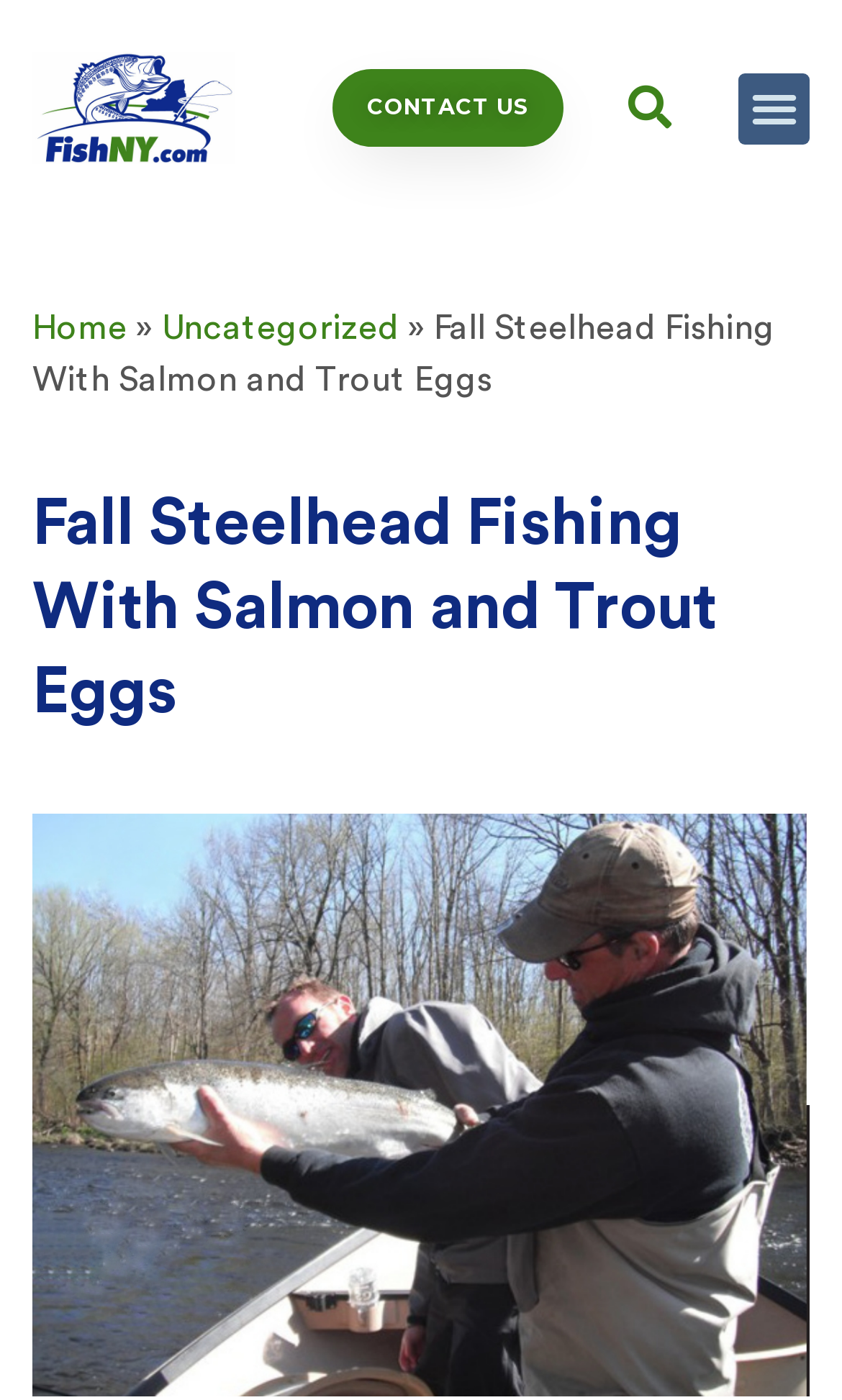What is the topic of the webpage?
Using the image, give a concise answer in the form of a single word or short phrase.

Fall Steelhead Fishing